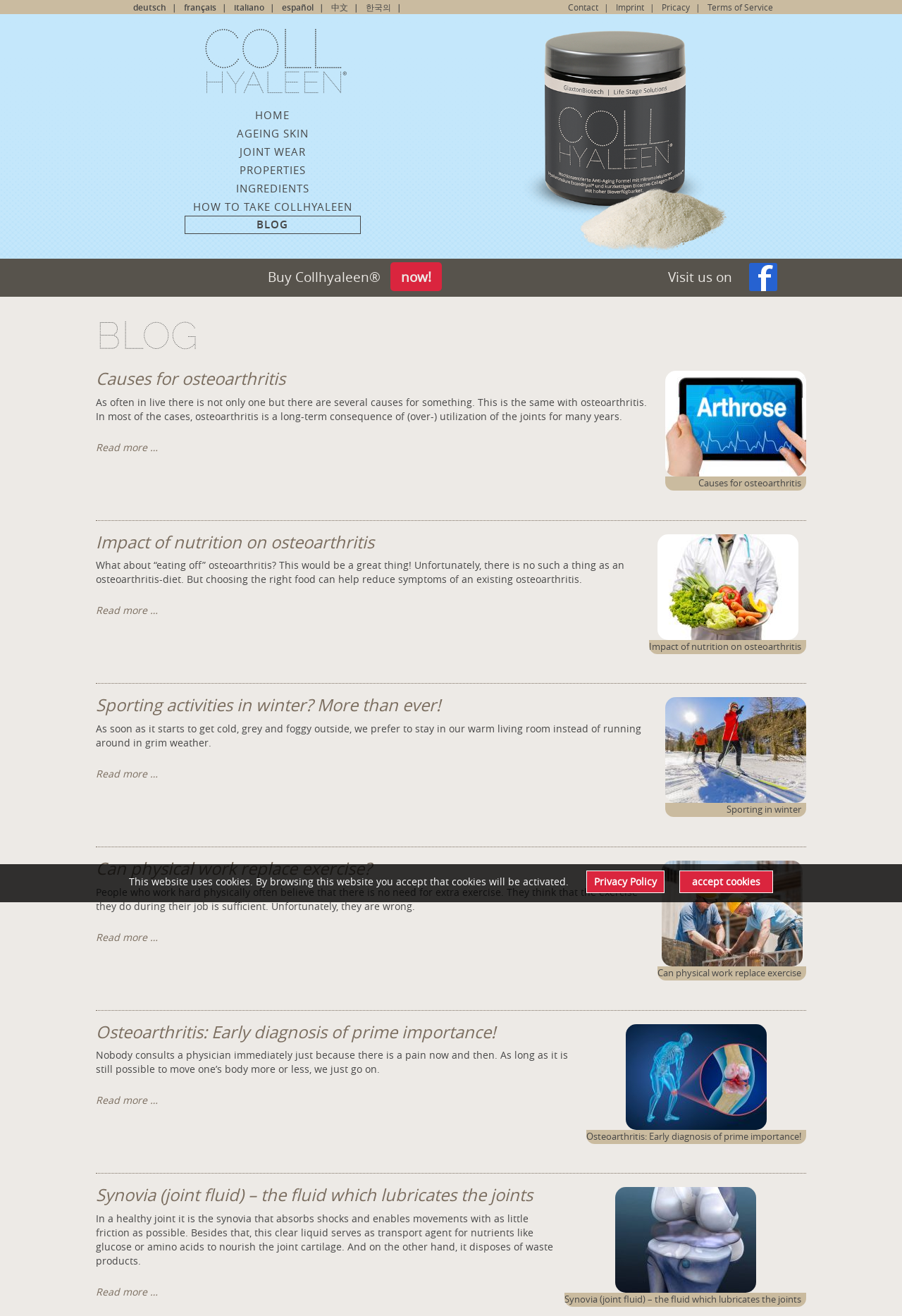Using the element description provided, determine the bounding box coordinates in the format (top-left x, top-left y, bottom-right x, bottom-right y). Ensure that all values are floating point numbers between 0 and 1. Element description: français

[0.199, 0.001, 0.251, 0.01]